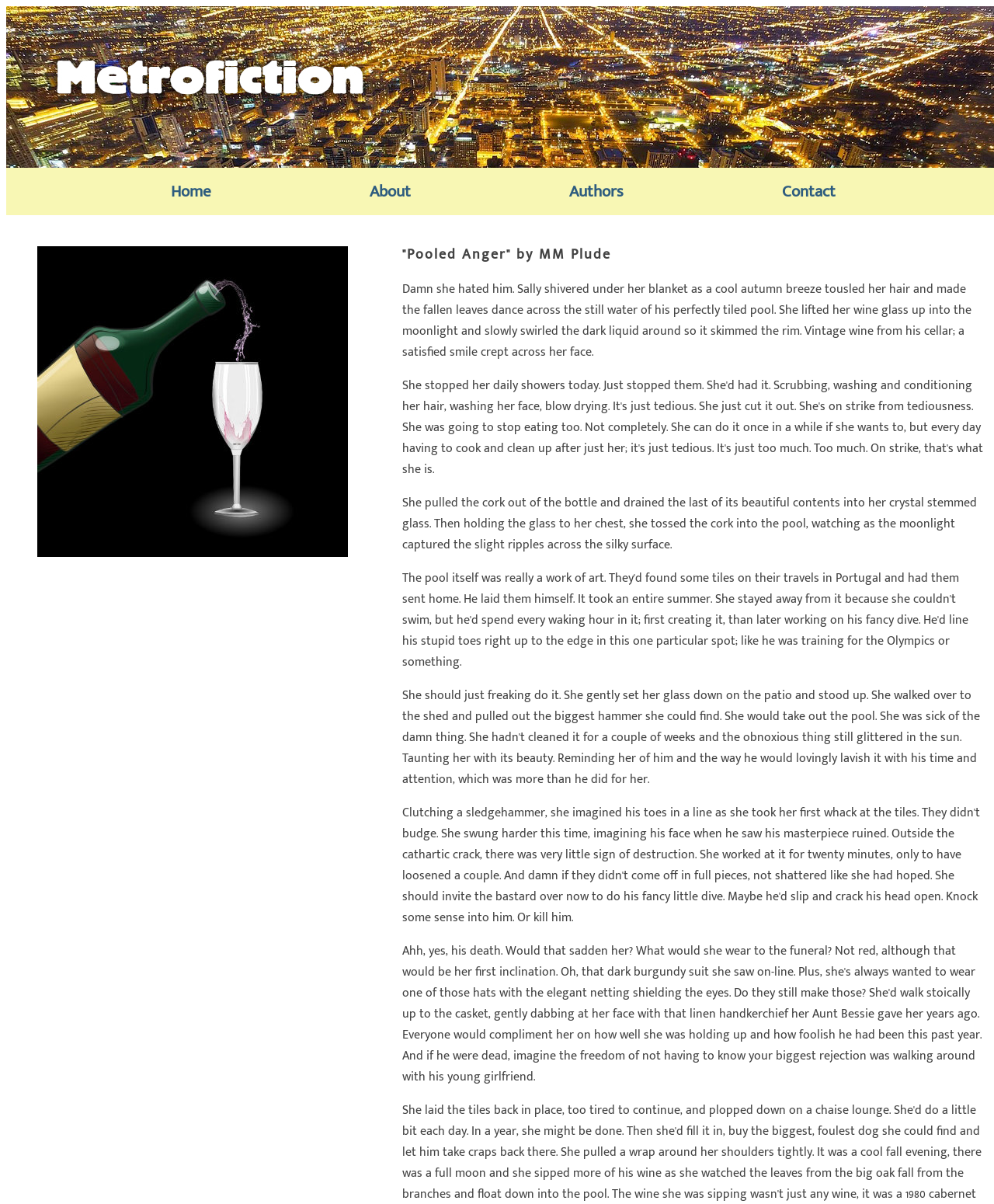What is the object being held by Sally in the story?
With the help of the image, please provide a detailed response to the question.

I read the text and found that Sally is holding a wine glass, which is described as a 'crystal stemmed glass'.